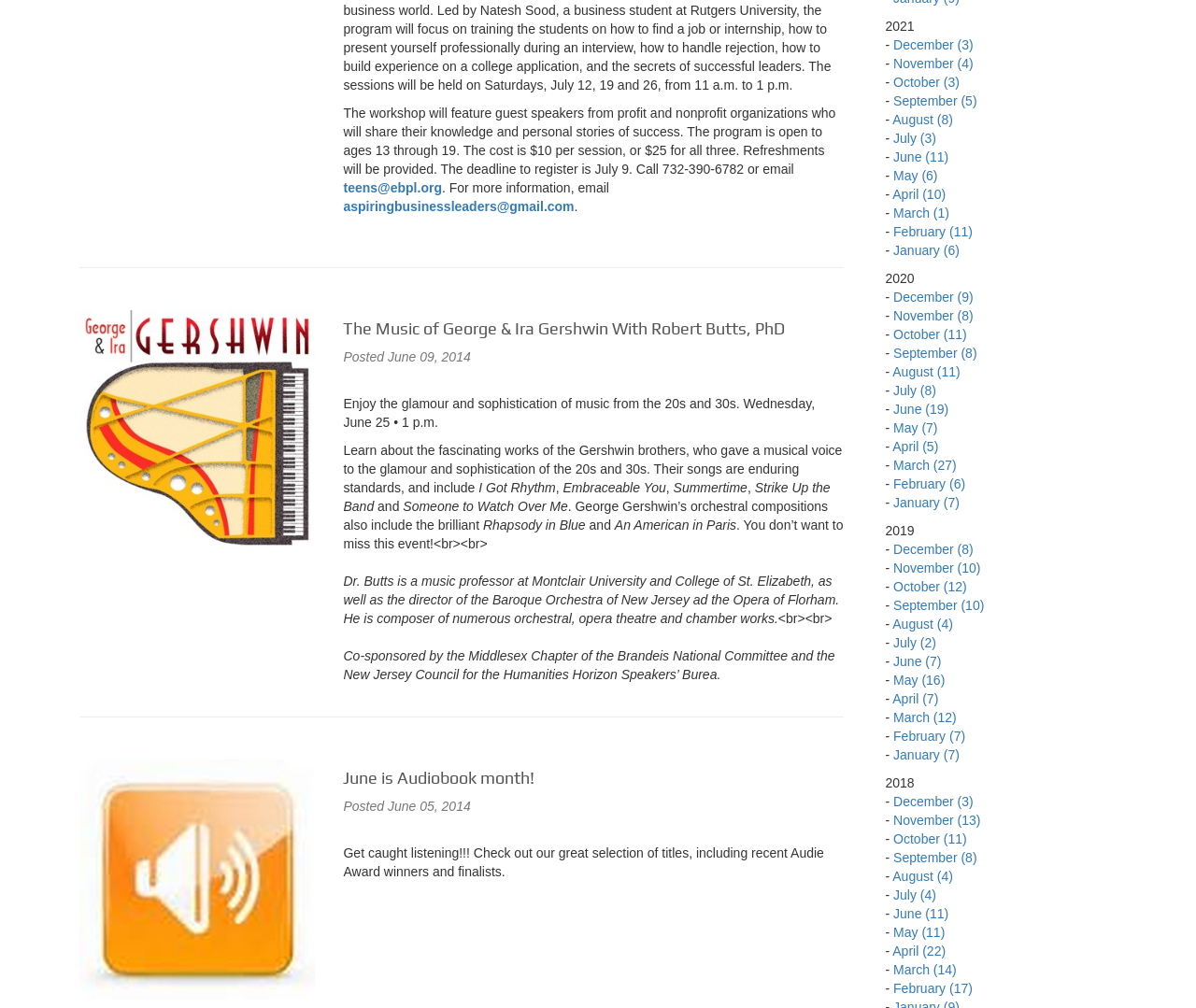How much does it cost to attend the workshop?
Please craft a detailed and exhaustive response to the question.

I found the answer by reading the text 'The cost is $10 per session, or $25 for all three.' which provides the cost information of the workshop.